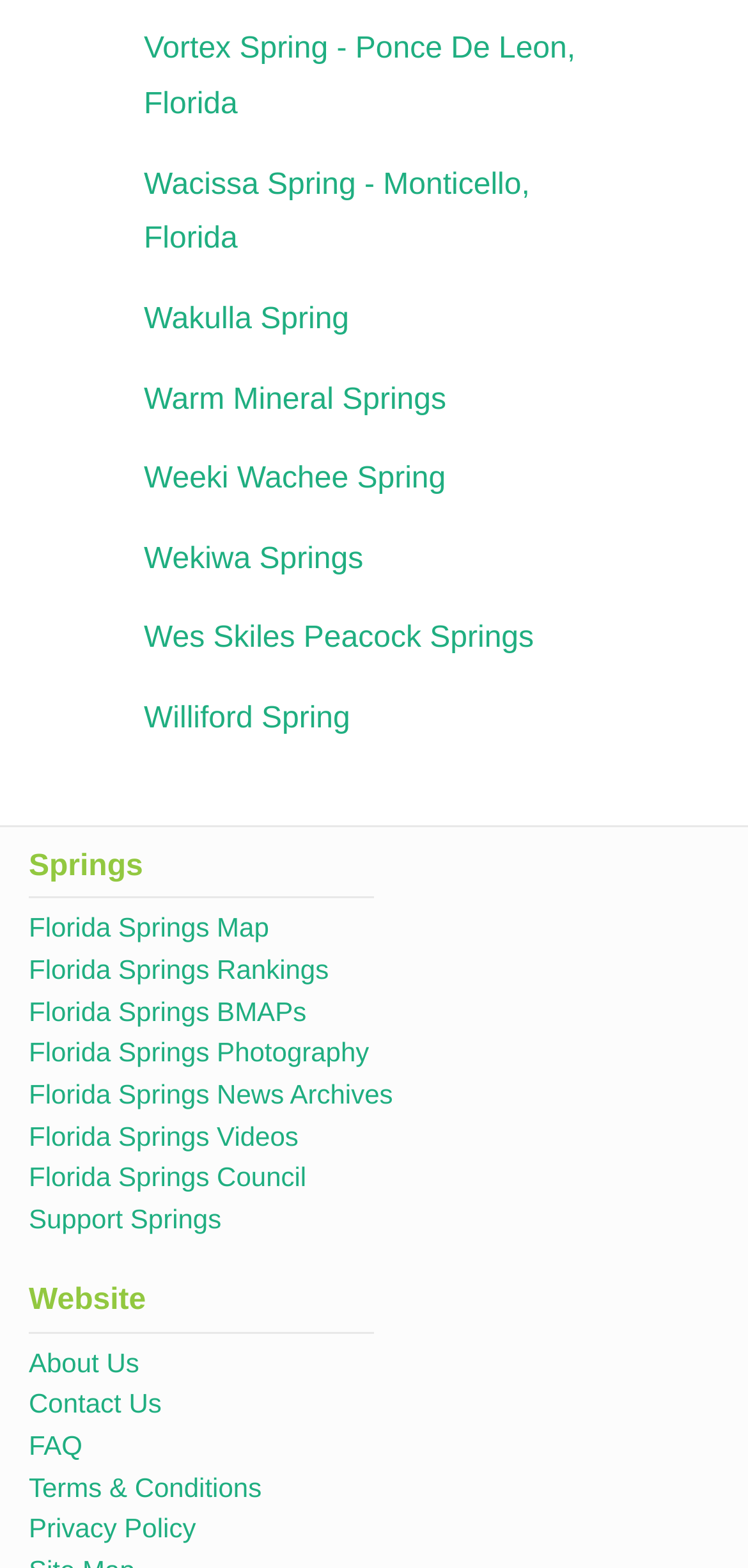Determine the bounding box coordinates for the element that should be clicked to follow this instruction: "Read Florida Springs News Archives". The coordinates should be given as four float numbers between 0 and 1, in the format [left, top, right, bottom].

[0.038, 0.688, 0.525, 0.708]